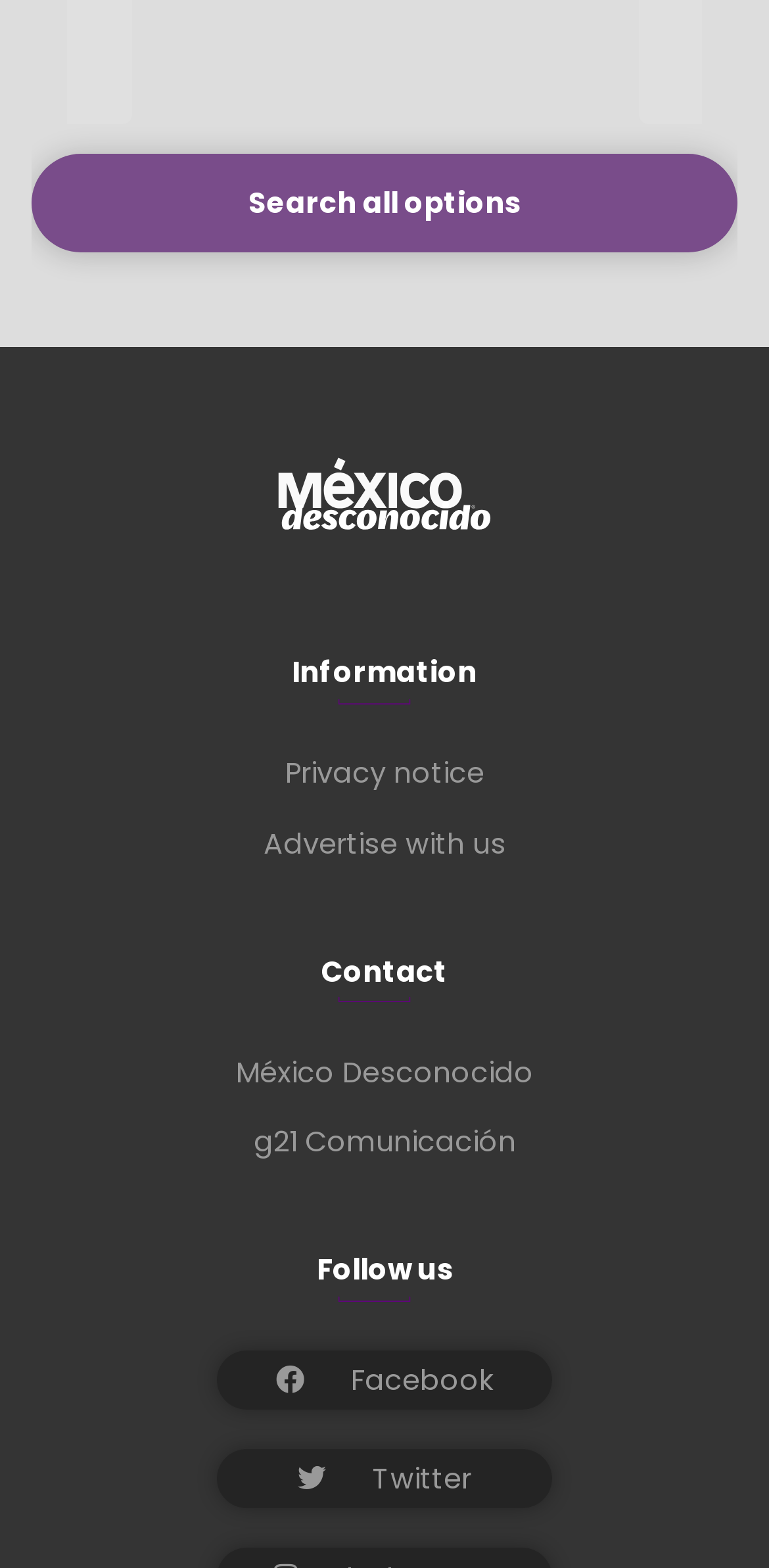Find the coordinates for the bounding box of the element with this description: "Privacy notice".

[0.04, 0.481, 0.96, 0.506]